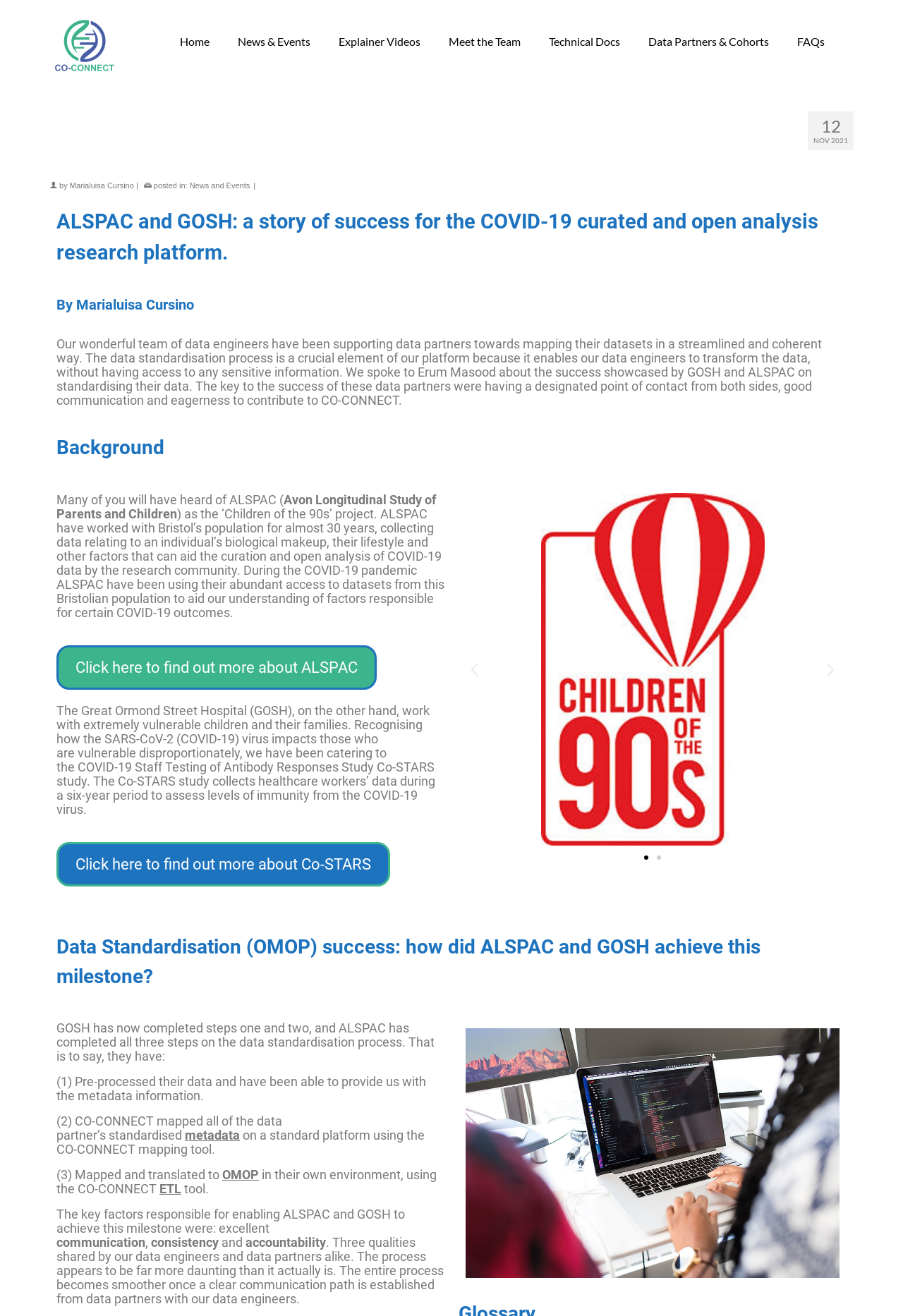Extract the bounding box coordinates of the UI element described: "aria-label="Next slide"". Provide the coordinates in the format [left, top, right, bottom] with values ranging from 0 to 1.

[0.91, 0.502, 0.93, 0.515]